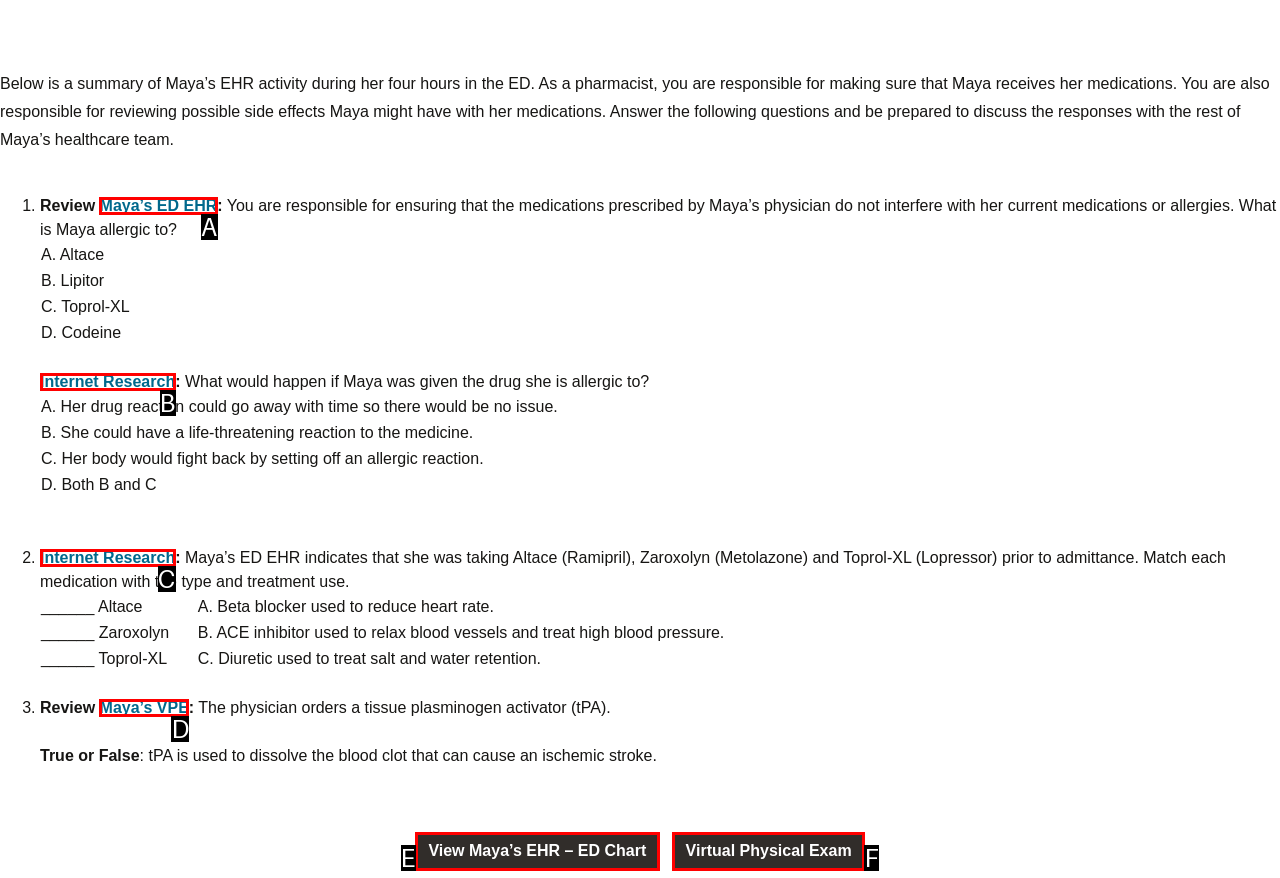Looking at the description: Virtual Physical Exam, identify which option is the best match and respond directly with the letter of that option.

F